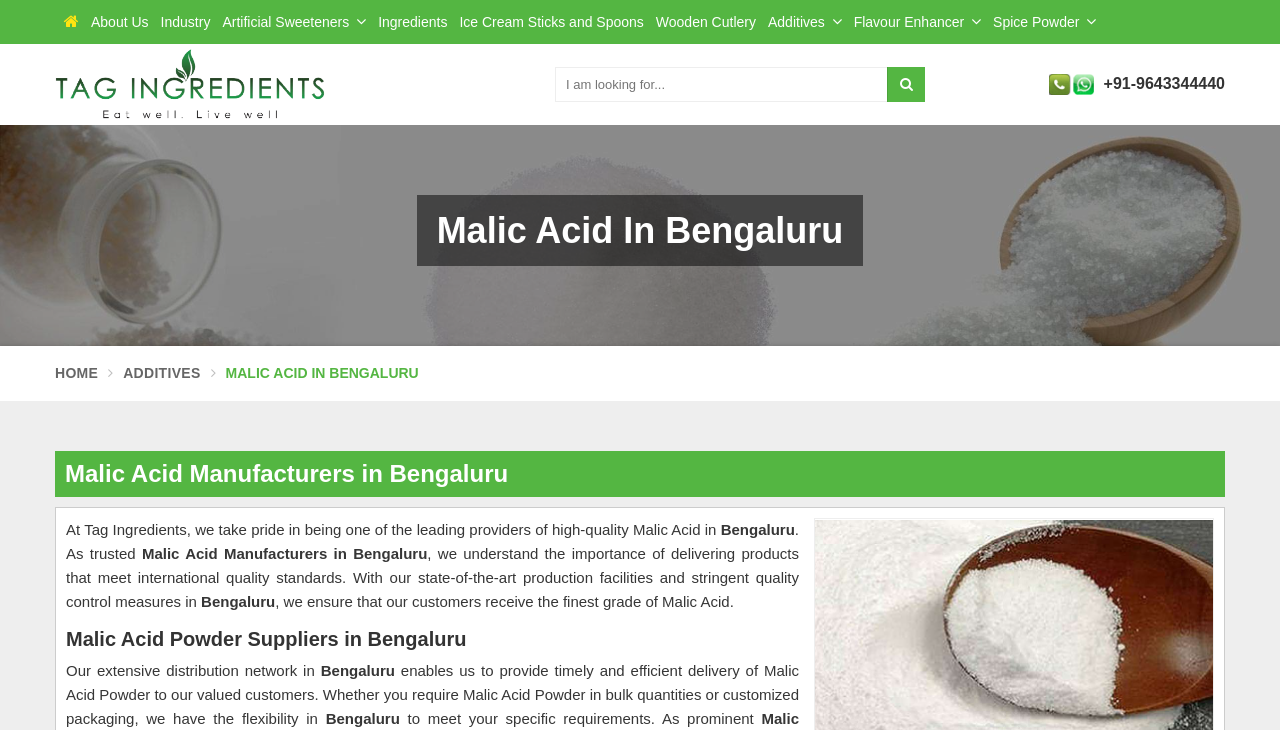Identify the bounding box coordinates of the region I need to click to complete this instruction: "Search for products".

[0.434, 0.092, 0.723, 0.14]